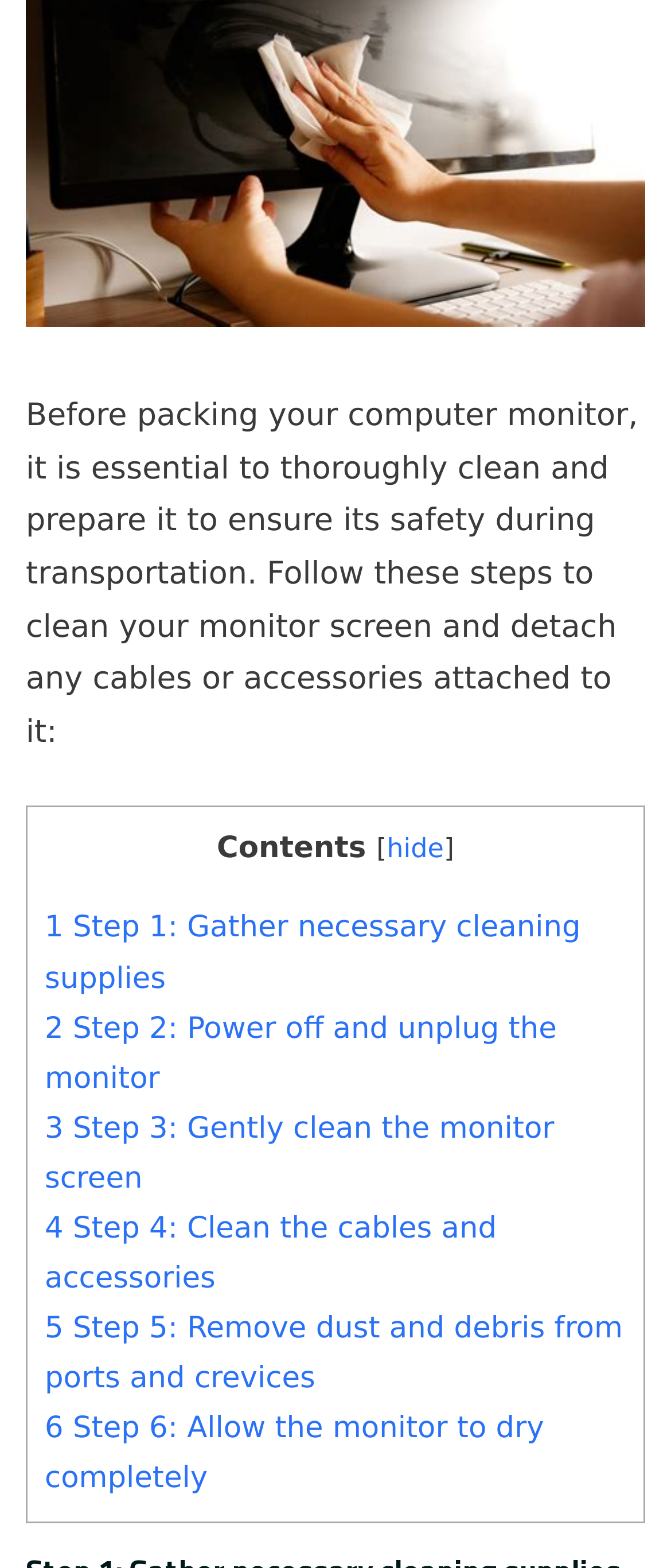Find the bounding box coordinates for the element described here: "hide".

[0.576, 0.532, 0.661, 0.551]